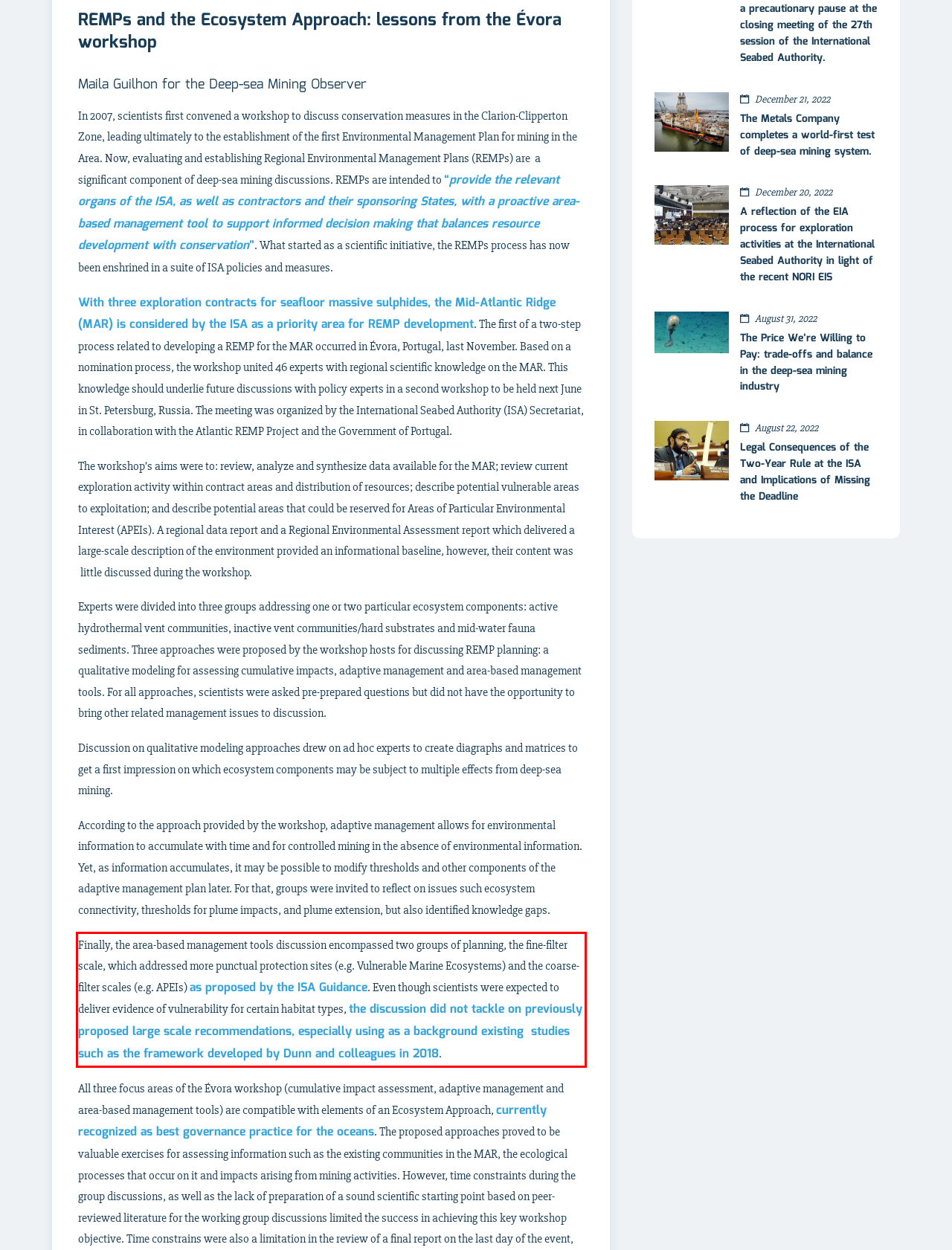You are looking at a screenshot of a webpage with a red rectangle bounding box. Use OCR to identify and extract the text content found inside this red bounding box.

Finally, the area-based management tools discussion encompassed two groups of planning, the fine-filter scale, which addressed more punctual protection sites (e.g. Vulnerable Marine Ecosystems) and the coarse-filter scales (e.g. APEIs) as proposed by the ISA Guidance. Even though scientists were expected to deliver evidence of vulnerability for certain habitat types, the discussion did not tackle on previously proposed large scale recommendations, especially using as a background existing studies such as the framework developed by Dunn and colleagues in 2018.